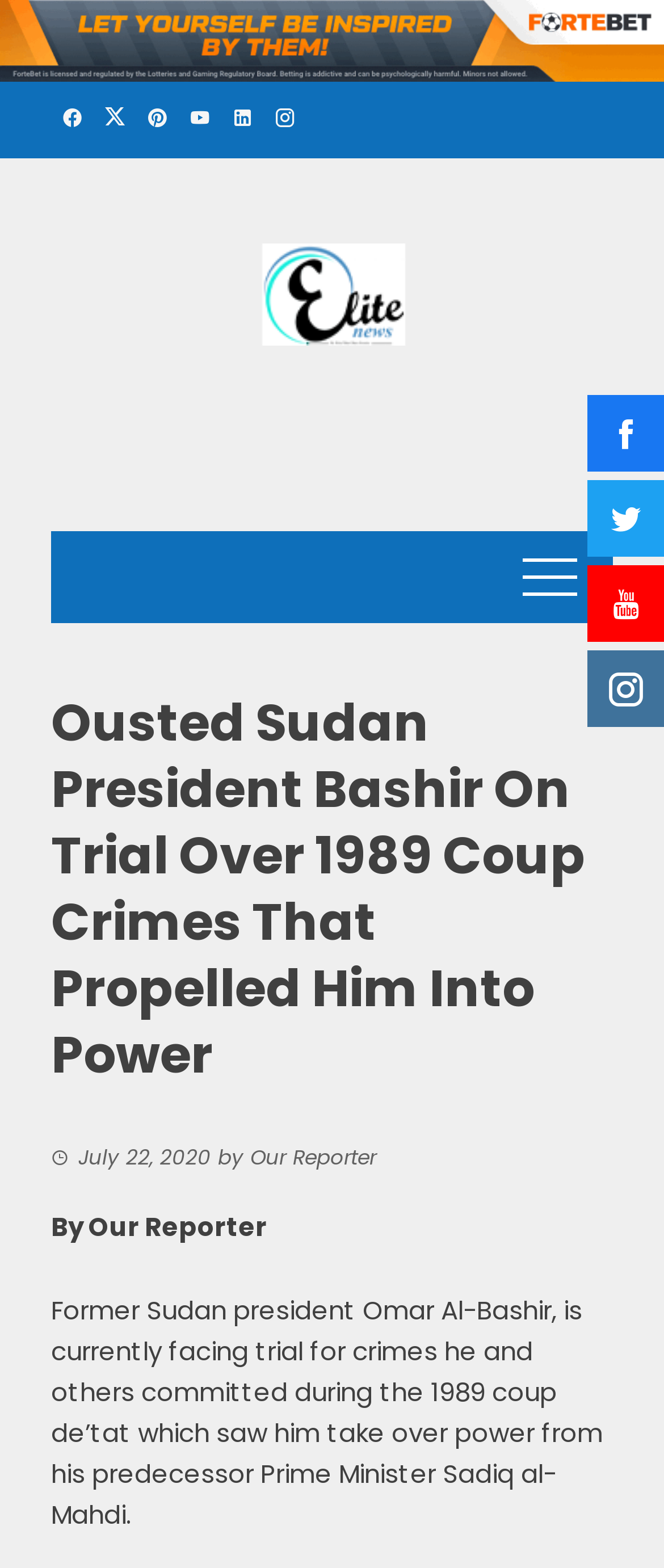Extract the bounding box coordinates for the UI element described as: "parent_node: Skip to content aria-label="aanowa"".

[0.0, 0.013, 1.0, 0.036]